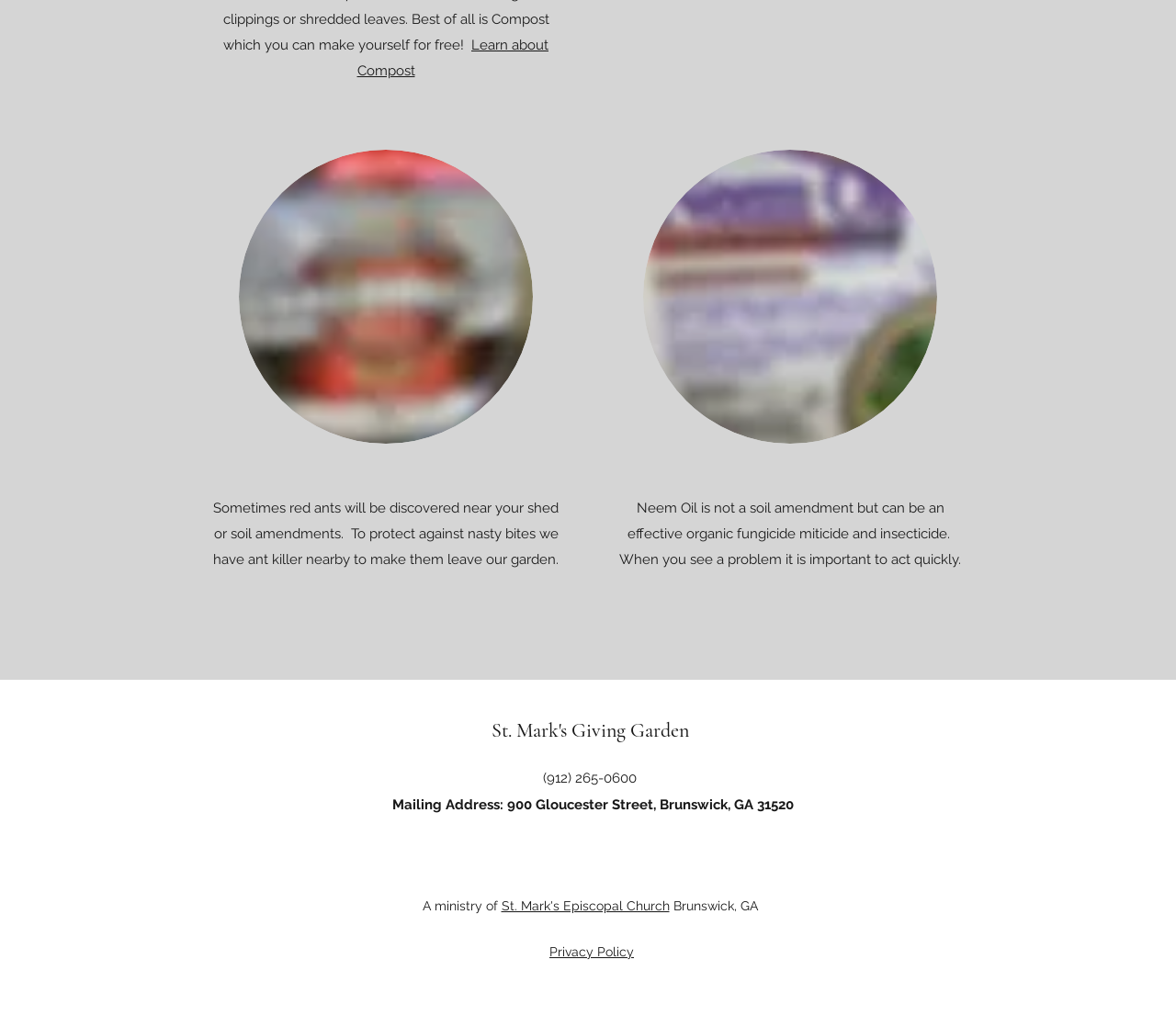What is the phone number of St. Mark's Giving Garden?
Using the screenshot, give a one-word or short phrase answer.

(912) 265-0600